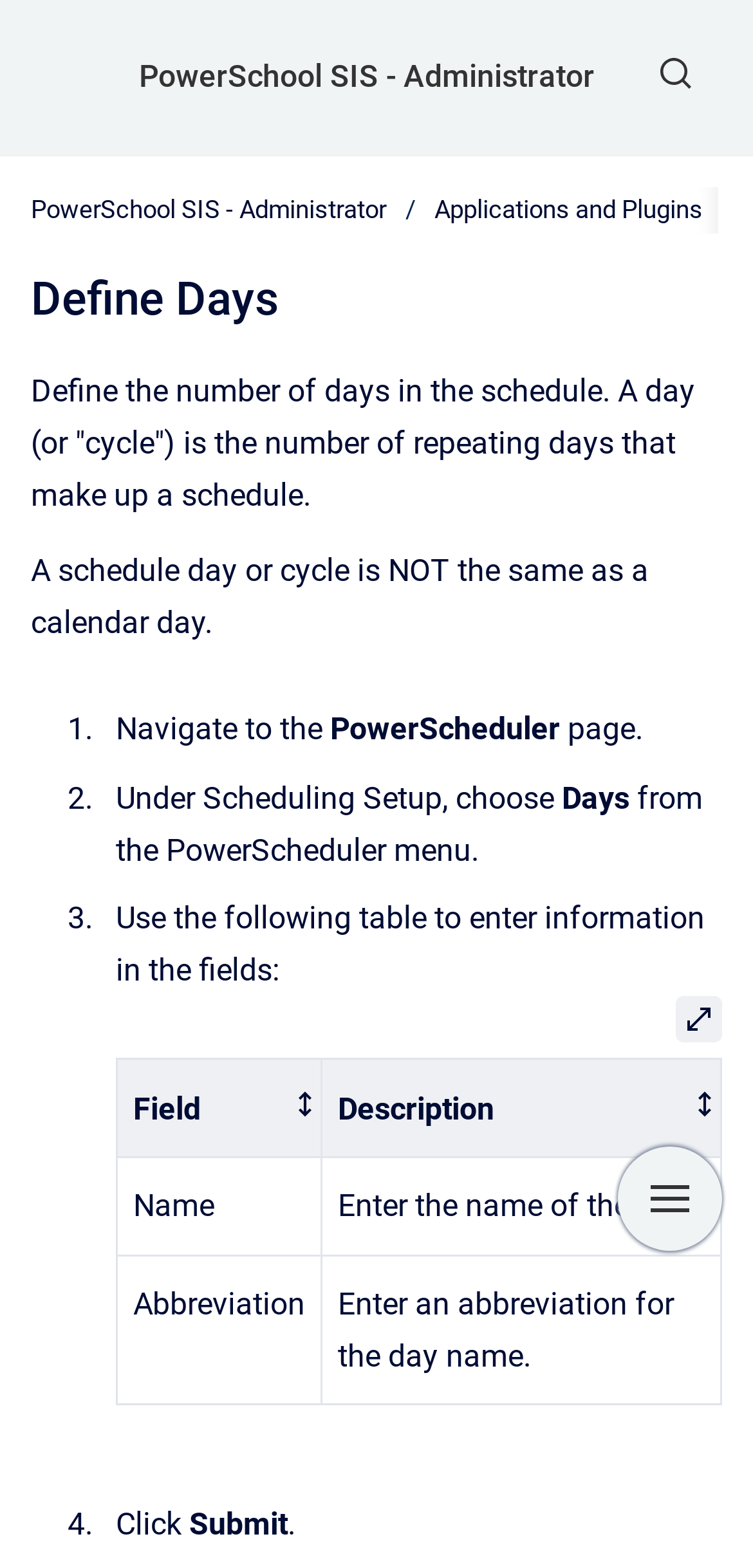From the details in the image, provide a thorough response to the question: What is the name of the menu item under Scheduling Setup?

According to the instructions on the webpage, under Scheduling Setup, the user needs to choose 'Days' from the PowerScheduler menu to define the days in the schedule.